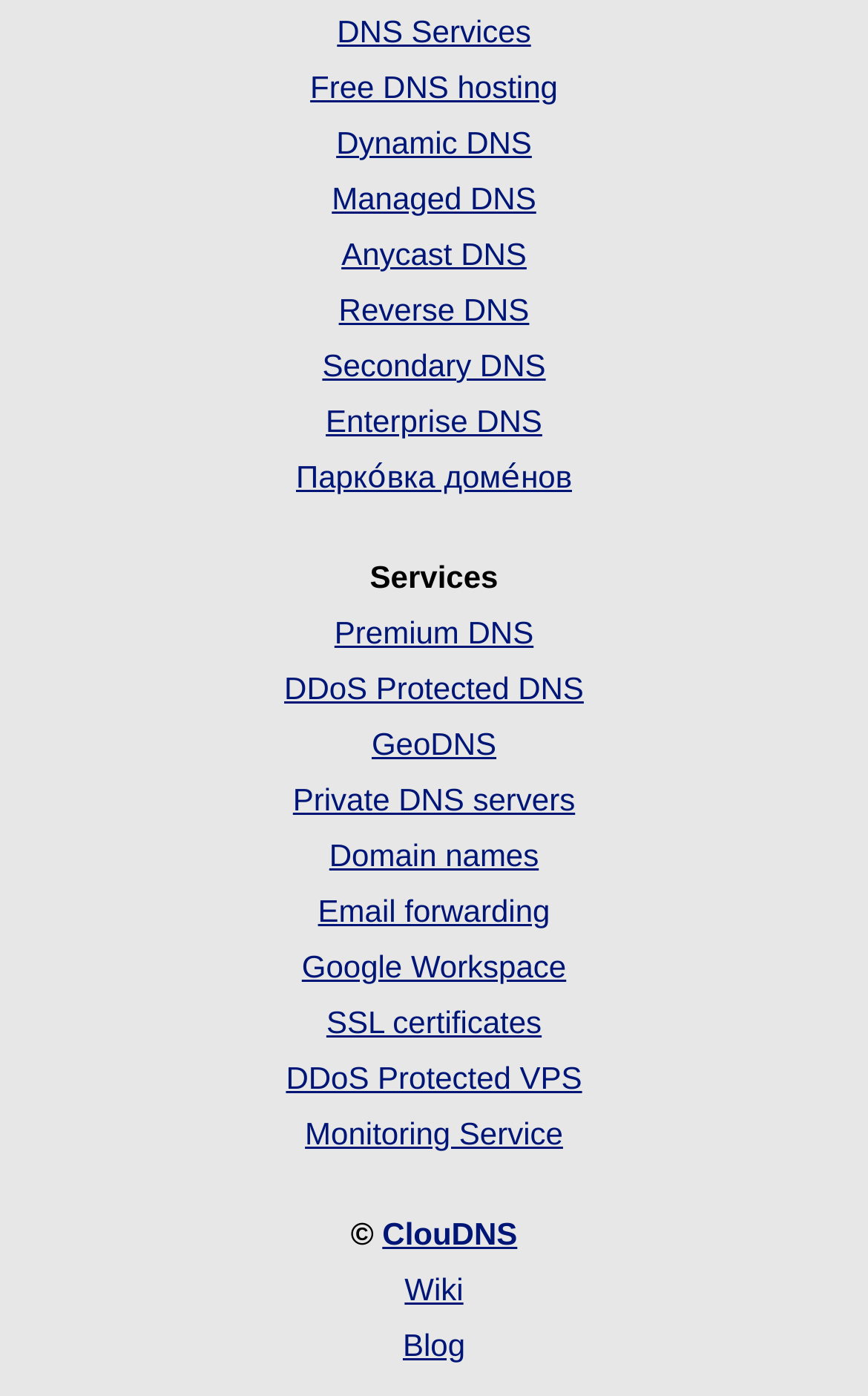How many types of DNS services are listed?
Could you please answer the question thoroughly and with as much detail as possible?

I counted the number of link elements that appear to be DNS services, excluding the 'Services' section header and the 'Парко́вка доме́нов' link, which does not appear to be a DNS service. There are 13 link elements that appear to be DNS services.